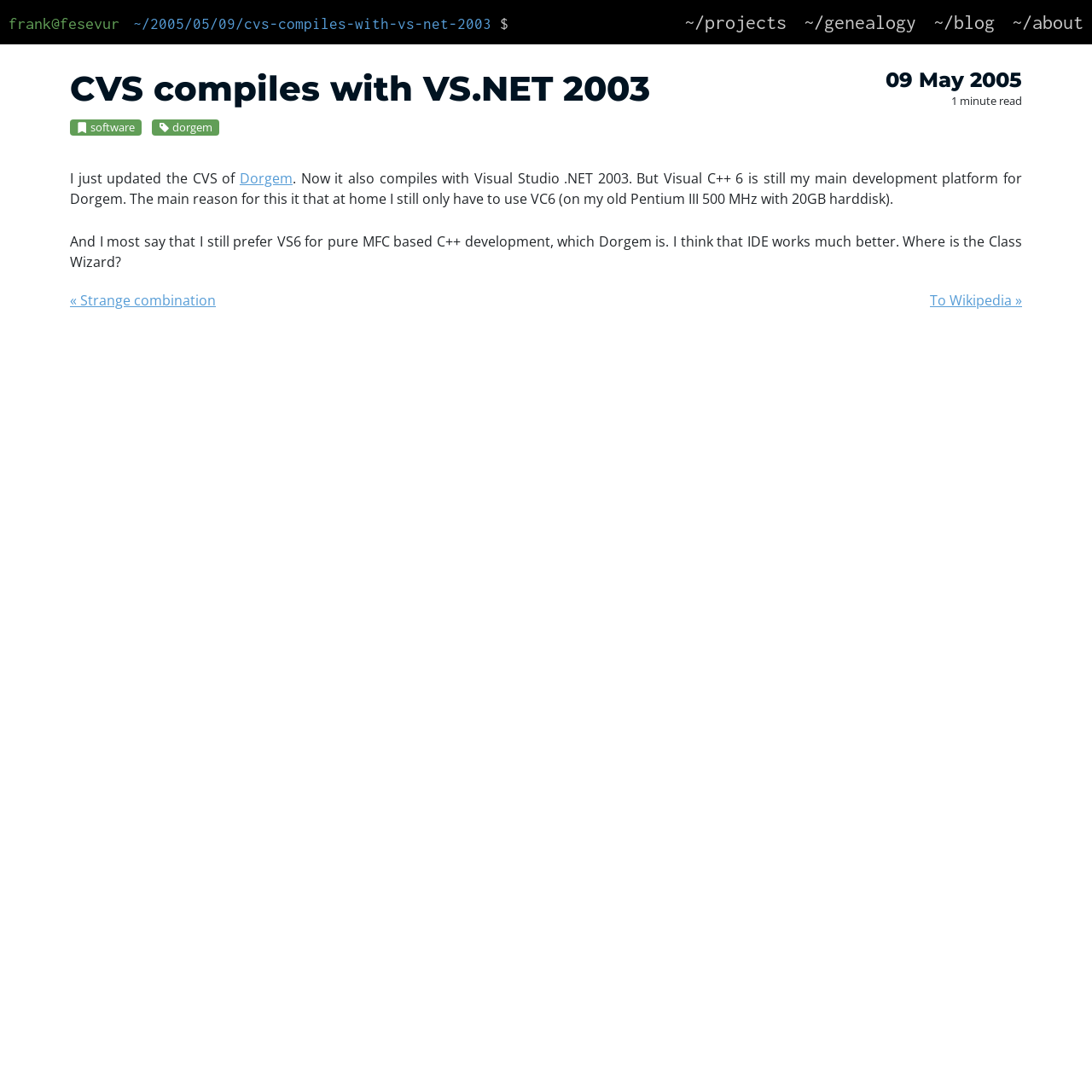Please answer the following question using a single word or phrase: 
What is the estimated reading time of the post?

1 minute